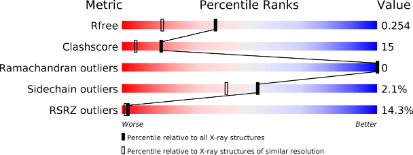Explain what is happening in the image with as much detail as possible.

The image presents a detailed graphical representation of various metrics used to assess the quality of a crystal structure determined by X-ray diffraction. Each metric is indicated along the vertical axis, while horizontal bars demonstrate percentile ranks, ranging from red (indicating worse scores) to blue (indicating better scores). 

Key metrics depicted include:

- **Rfree**: Shown in red, this value is 0.254, suggesting a moderate level of agreement between observed and calculated data.
- **Clashscore**: With a value of 15, this metric highlights potential steric clashes within the model.
- **Ramachandran outliers**: Indicated by a score of 0, which means there are no outliers detected; this is beneficial for model validation.
- **Sidechain outliers**: Represented as 2.1%, it reveals a small percentage of sidechains falling outside favorable conformations.
- **RSRZ outliers**: This metric shows a higher percentage of 14.3%, indicating potential issues in the geometry of the structure.

The graph effectively communicates the various aspects of model quality, providing insights into the reliability and structural integrity of the crystal analyzed.